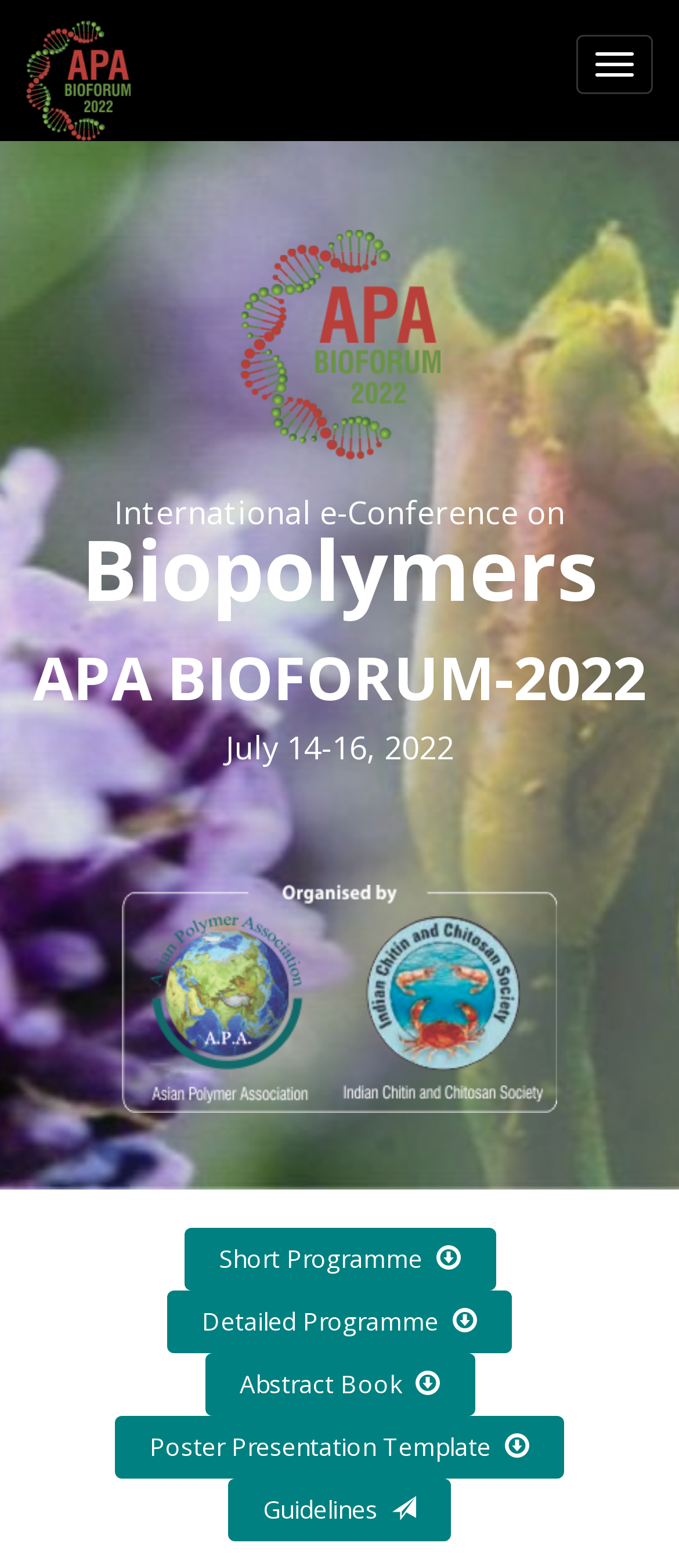Use a single word or phrase to answer the question:
How many links are available for downloading resources?

3